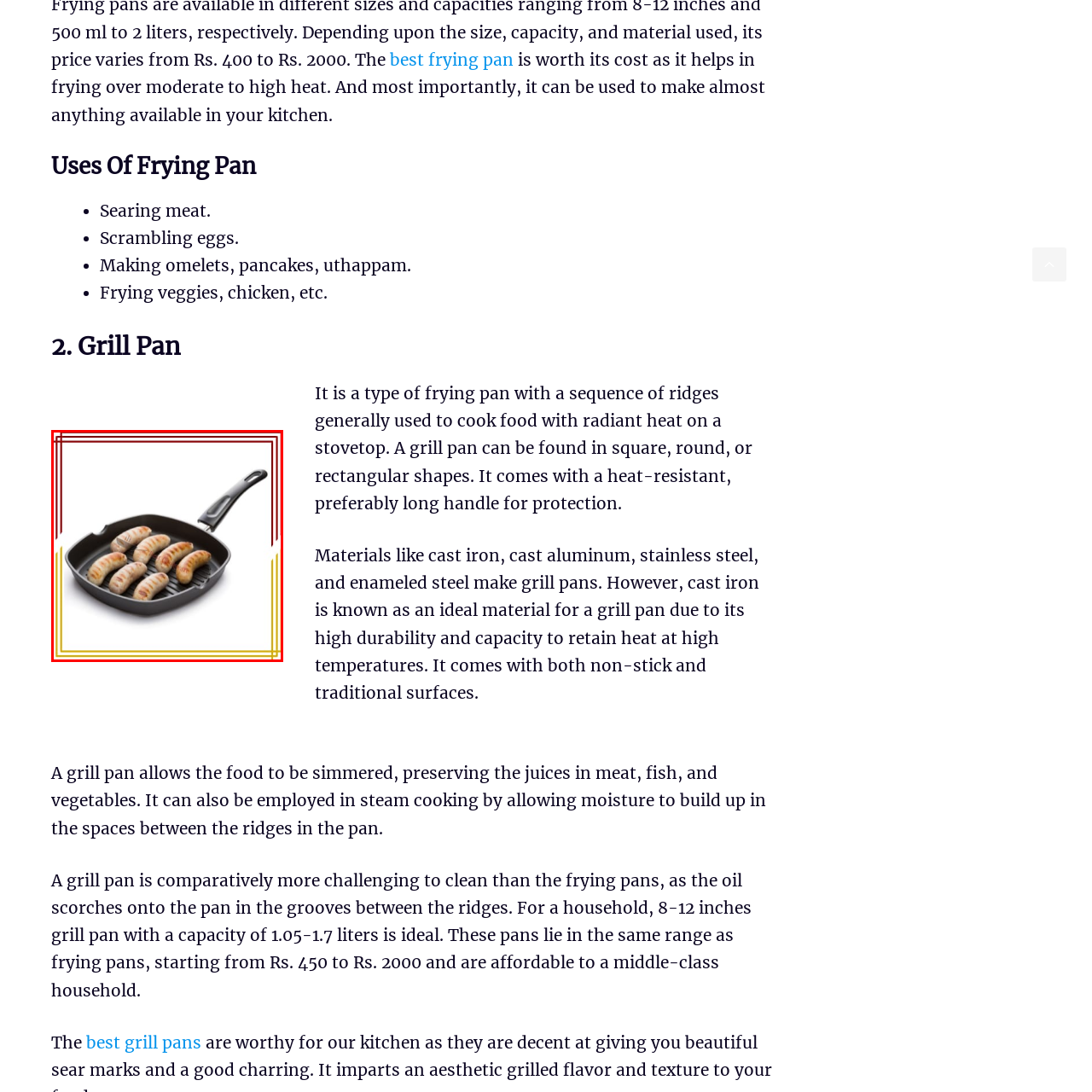Pay attention to the area highlighted by the red boundary and answer the question with a single word or short phrase: 
What type of cooking is the pan ideal for?

Stovetop cooking